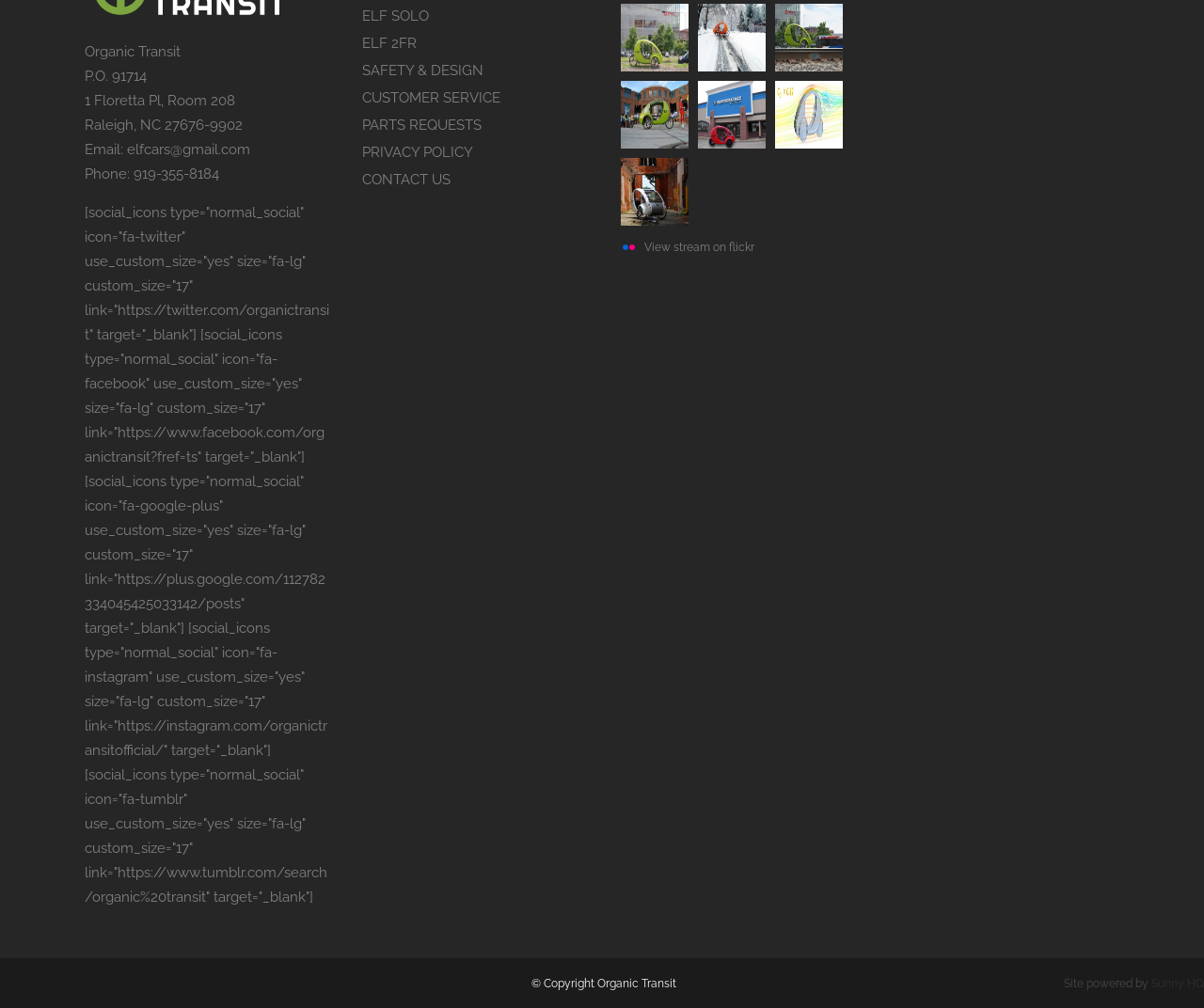What is the link text of the first image link?
Please answer the question with as much detail as possible using the screenshot.

The link text of the first image link is obtained from the link element 'IMG_2749' which is located in the middle of the webpage, and it is associated with an image element with the same text.